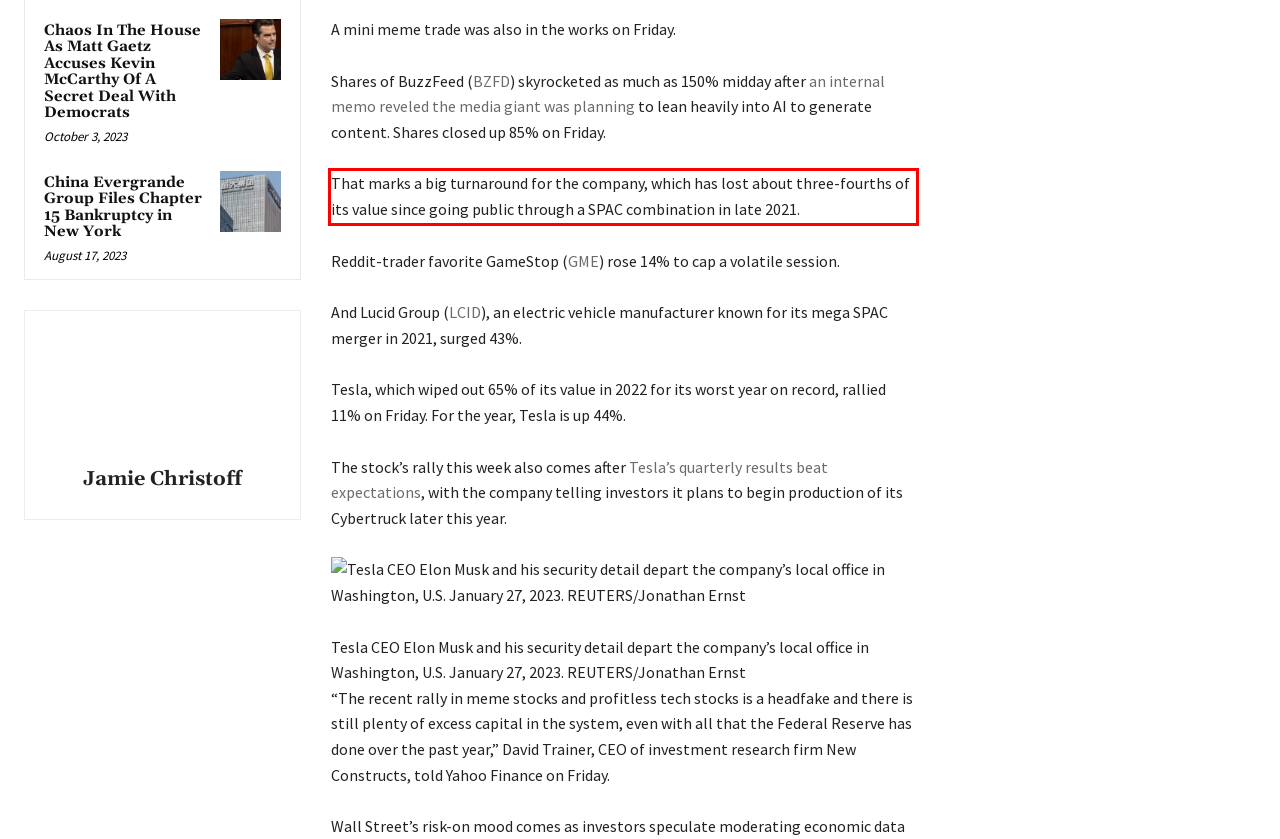You are given a screenshot with a red rectangle. Identify and extract the text within this red bounding box using OCR.

That marks a big turnaround for the company, which has lost about three-fourths of its value since going public through a SPAC combination in late 2021.